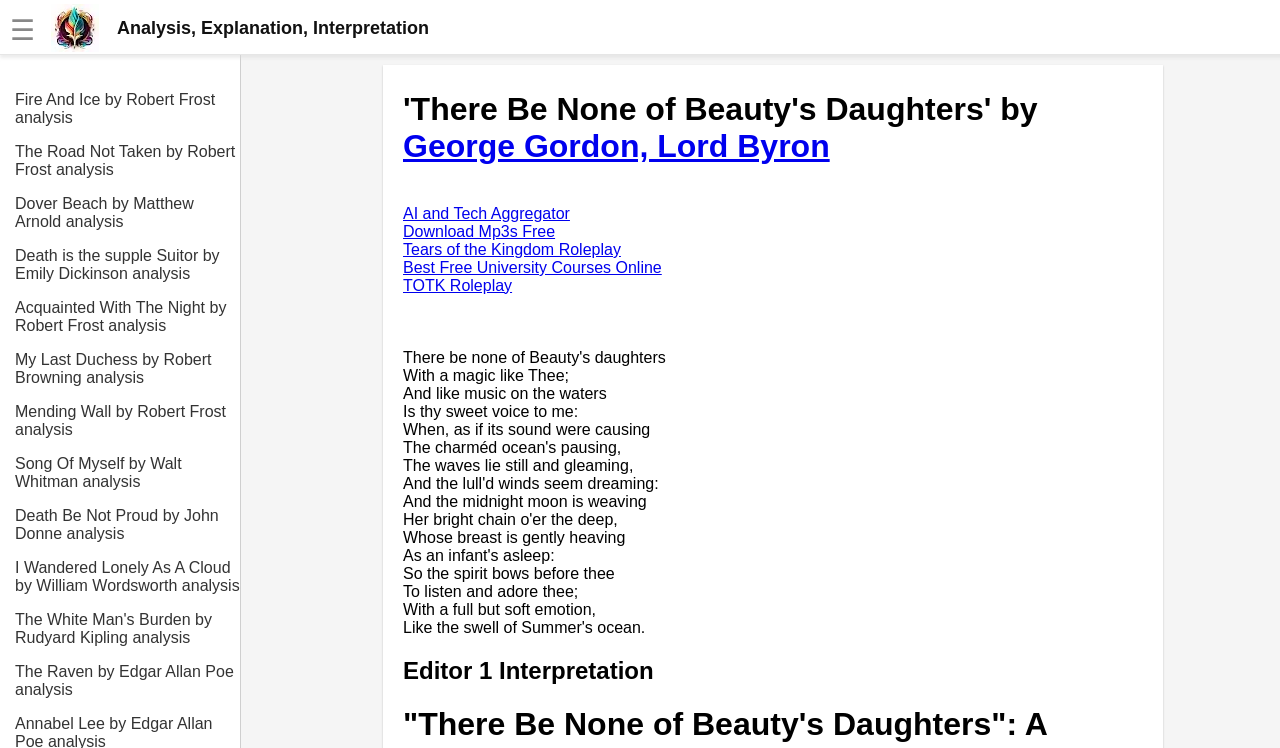Determine the main headline from the webpage and extract its text.

'There Be None of Beauty's Daughters' by George Gordon, Lord Byron